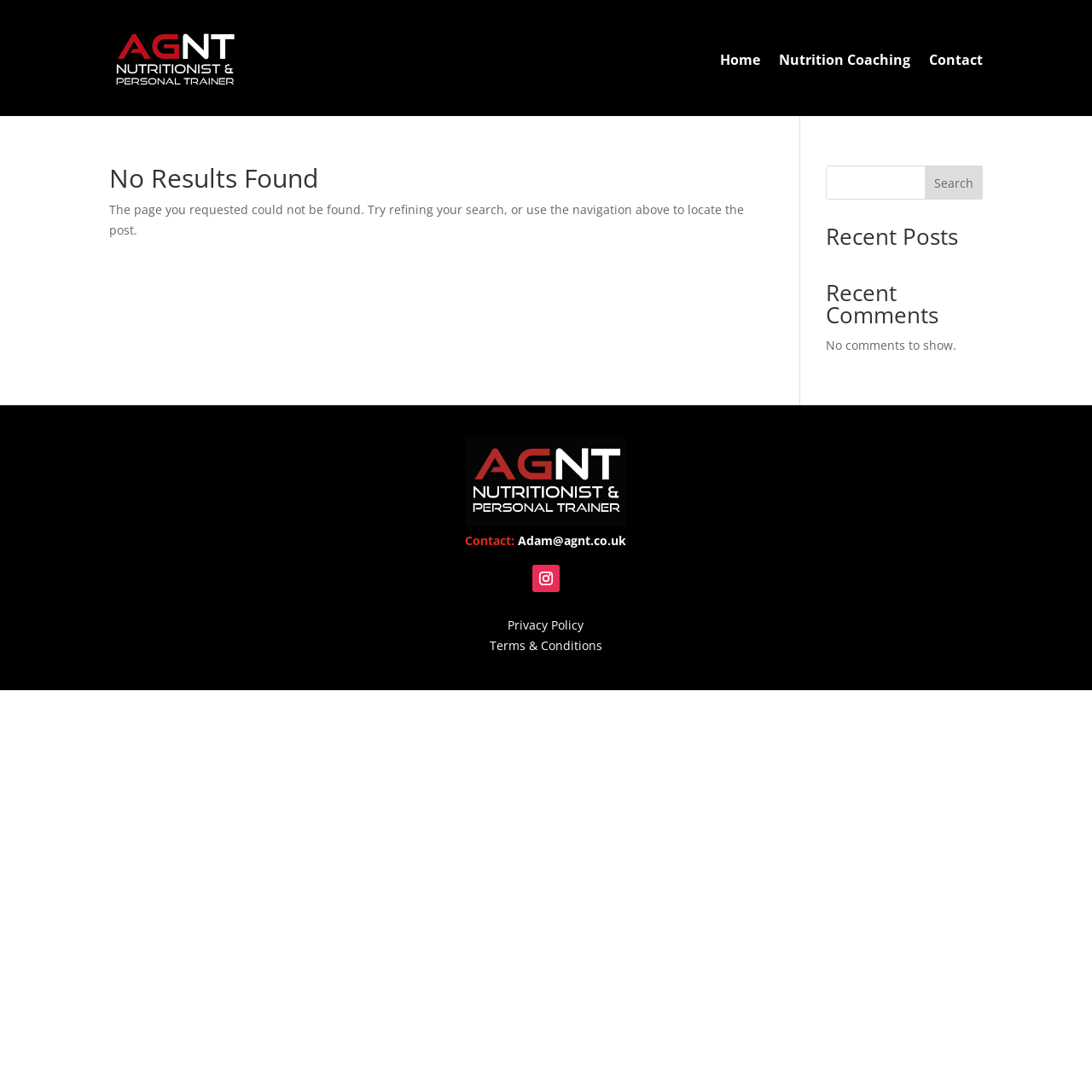Give a concise answer of one word or phrase to the question: 
How can users contact the personal trainer?

Email